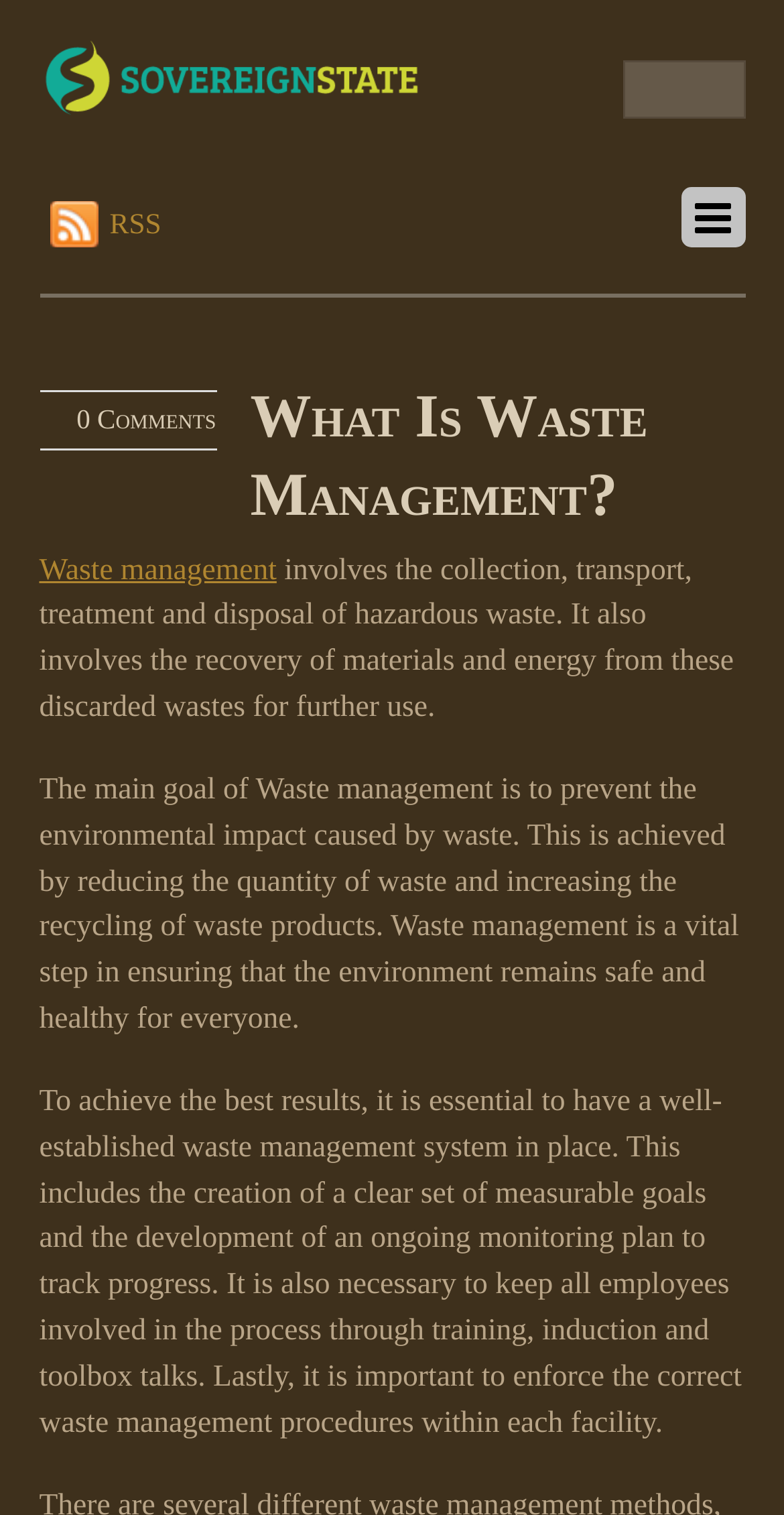Bounding box coordinates should be in the format (top-left x, top-left y, bottom-right x, bottom-right y) and all values should be floating point numbers between 0 and 1. Determine the bounding box coordinate for the UI element described as: name="s" title="Search"

[0.794, 0.04, 0.95, 0.078]